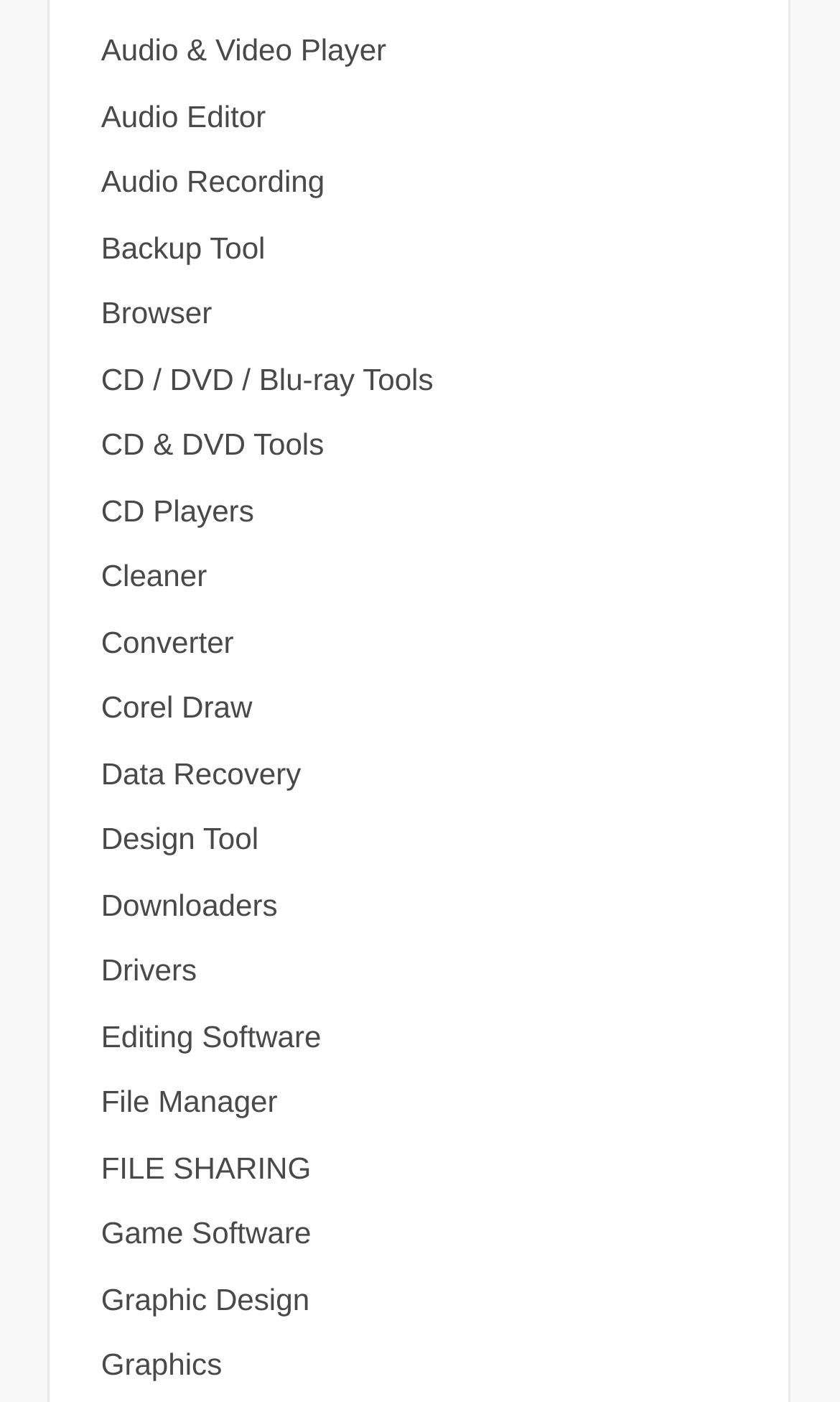Can I find a data recovery tool on this webpage?
Please provide a comprehensive answer based on the visual information in the image.

The webpage includes a link specifically labeled 'Data Recovery', which suggests that it provides access to software or tools that can help recover lost or deleted data.